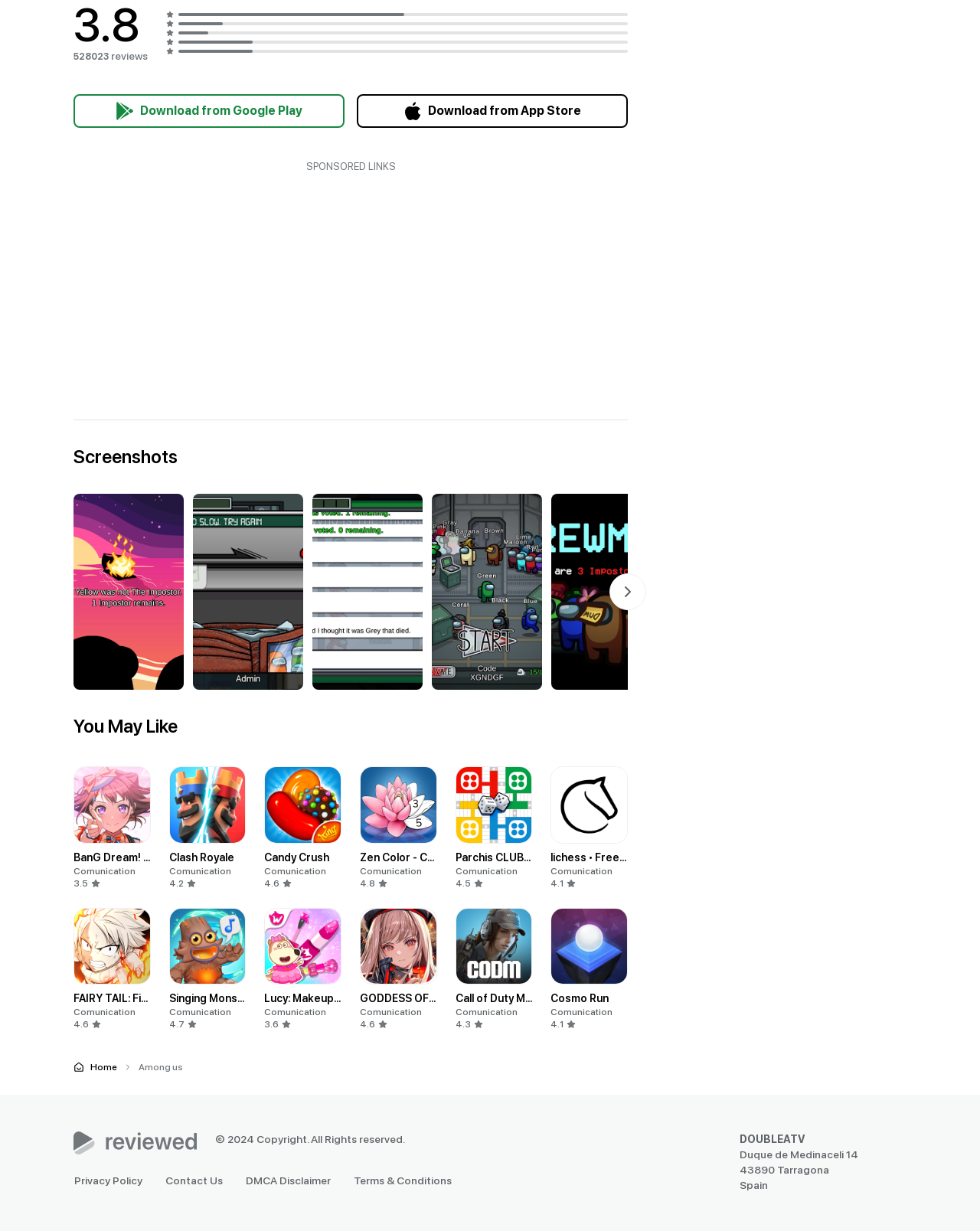Determine the coordinates of the bounding box for the clickable area needed to execute this instruction: "Search for a specific term".

None